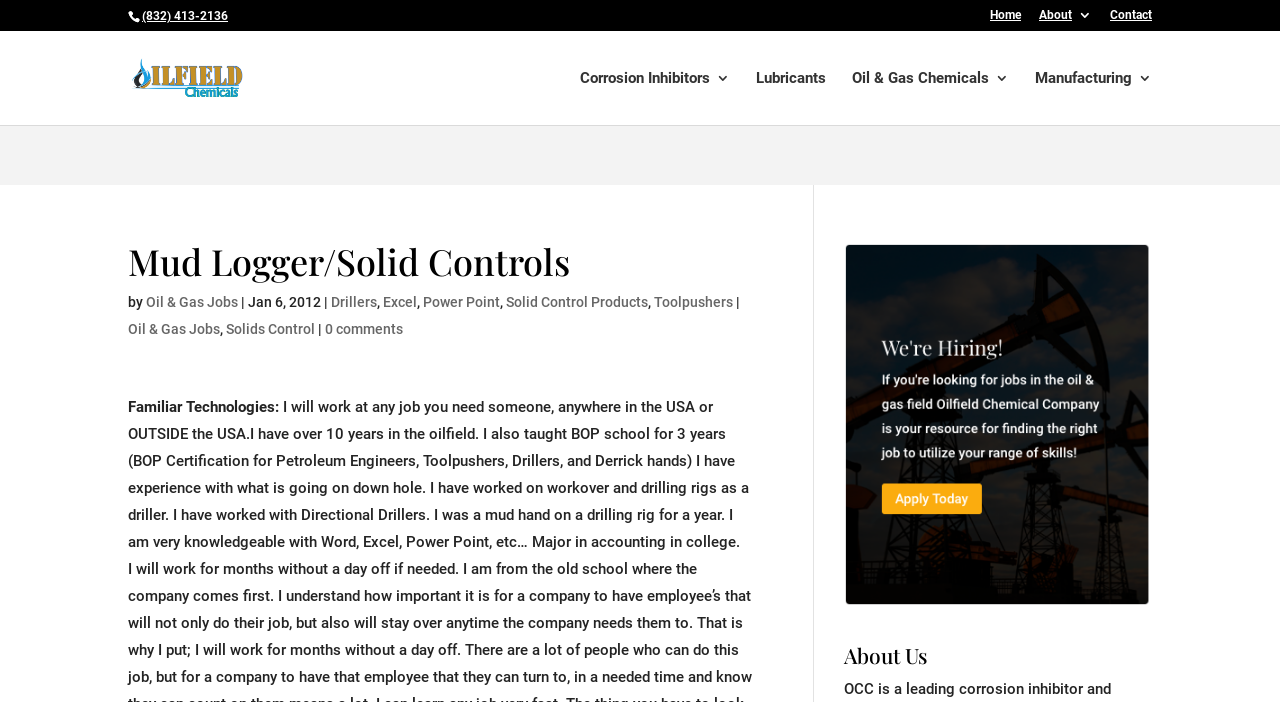Determine the bounding box coordinates of the region I should click to achieve the following instruction: "View oil and gas jobs". Ensure the bounding box coordinates are four float numbers between 0 and 1, i.e., [left, top, right, bottom].

[0.114, 0.419, 0.186, 0.442]